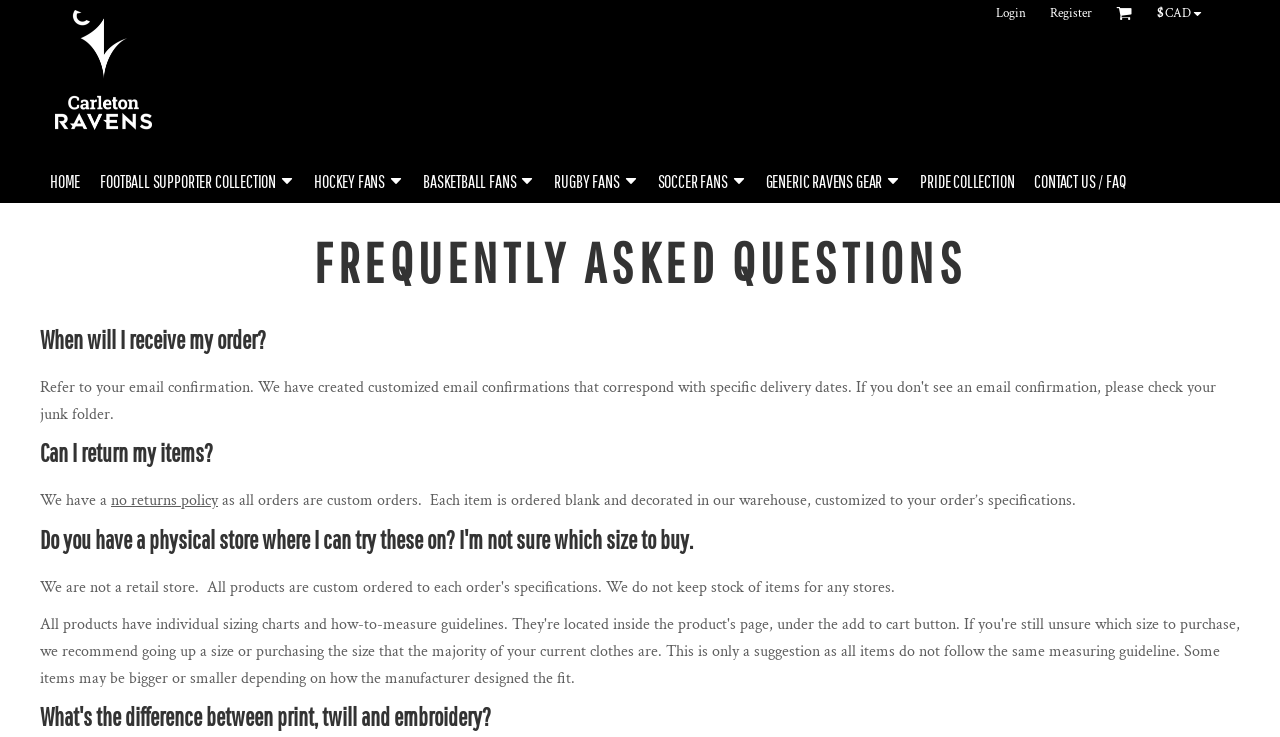Determine the bounding box for the HTML element described here: "BIF - Burundi Francs". The coordinates should be given as [left, top, right, bottom] with each number being a float between 0 and 1.

[0.001, 0.754, 0.155, 0.793]